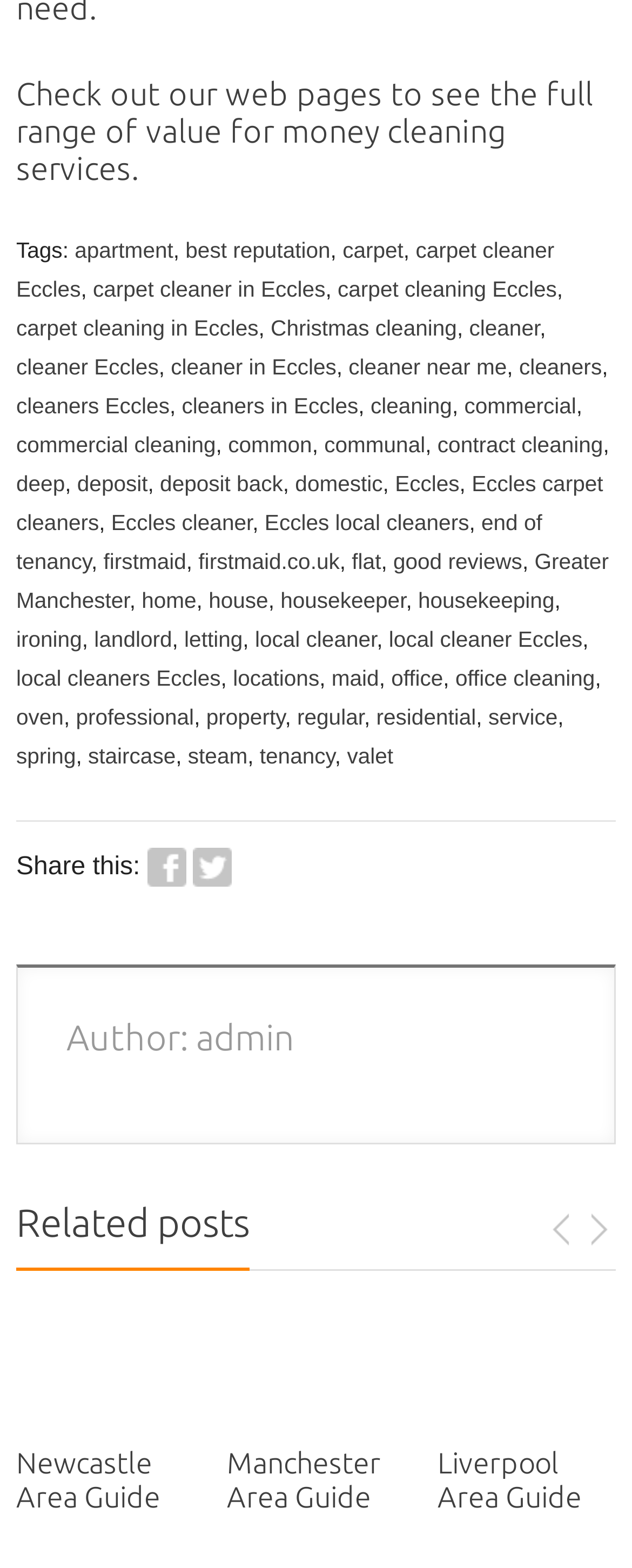Please analyze the image and give a detailed answer to the question:
What type of cleaning service is mentioned that involves a specific appliance?

Upon reviewing the links on the webpage, I found a link specifically mentioning 'oven' cleaning, which suggests that this type of cleaning service involves cleaning ovens.